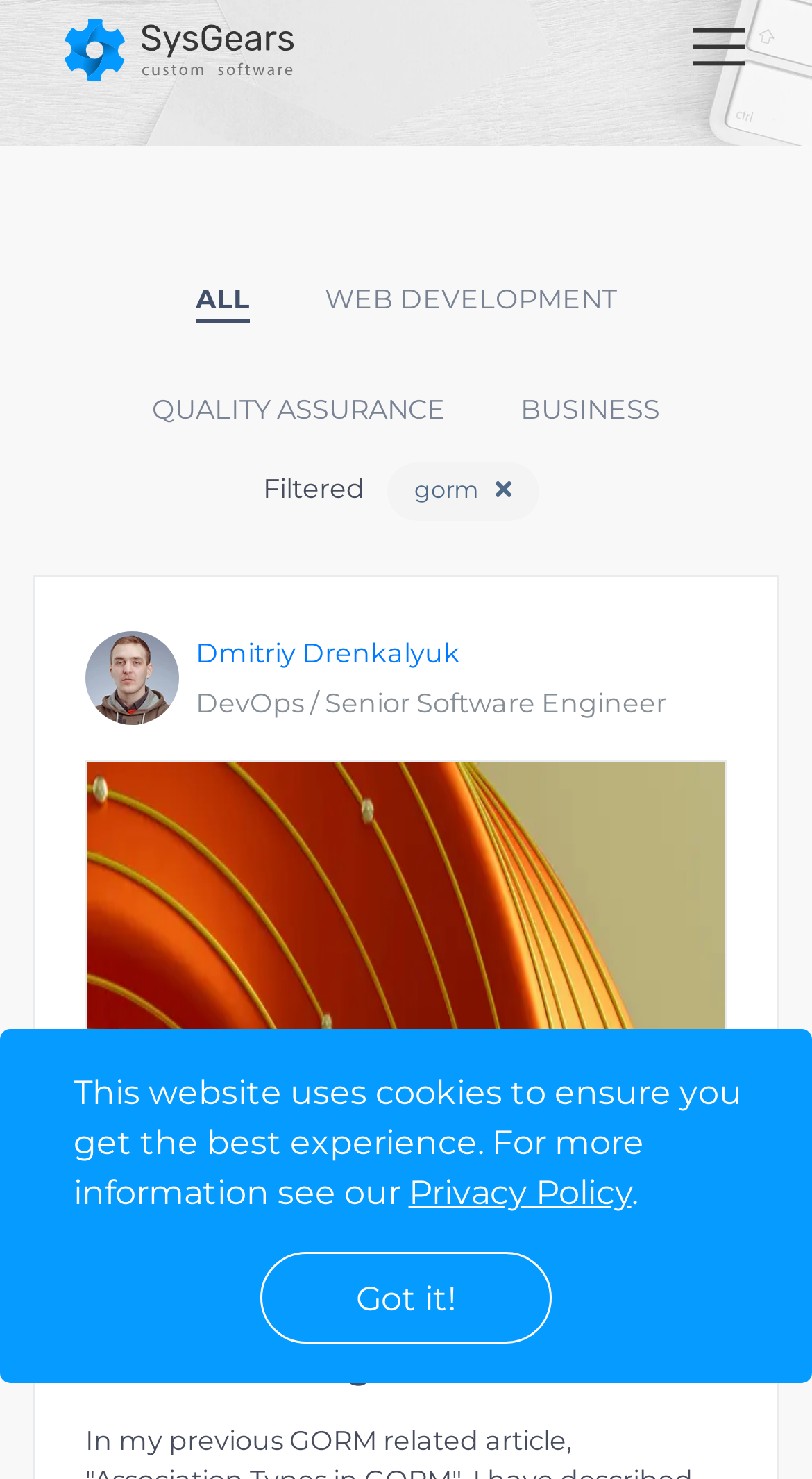What is the profession of the person in the avatar?
Based on the image, answer the question with a single word or brief phrase.

DevOps / Senior Software Engineer